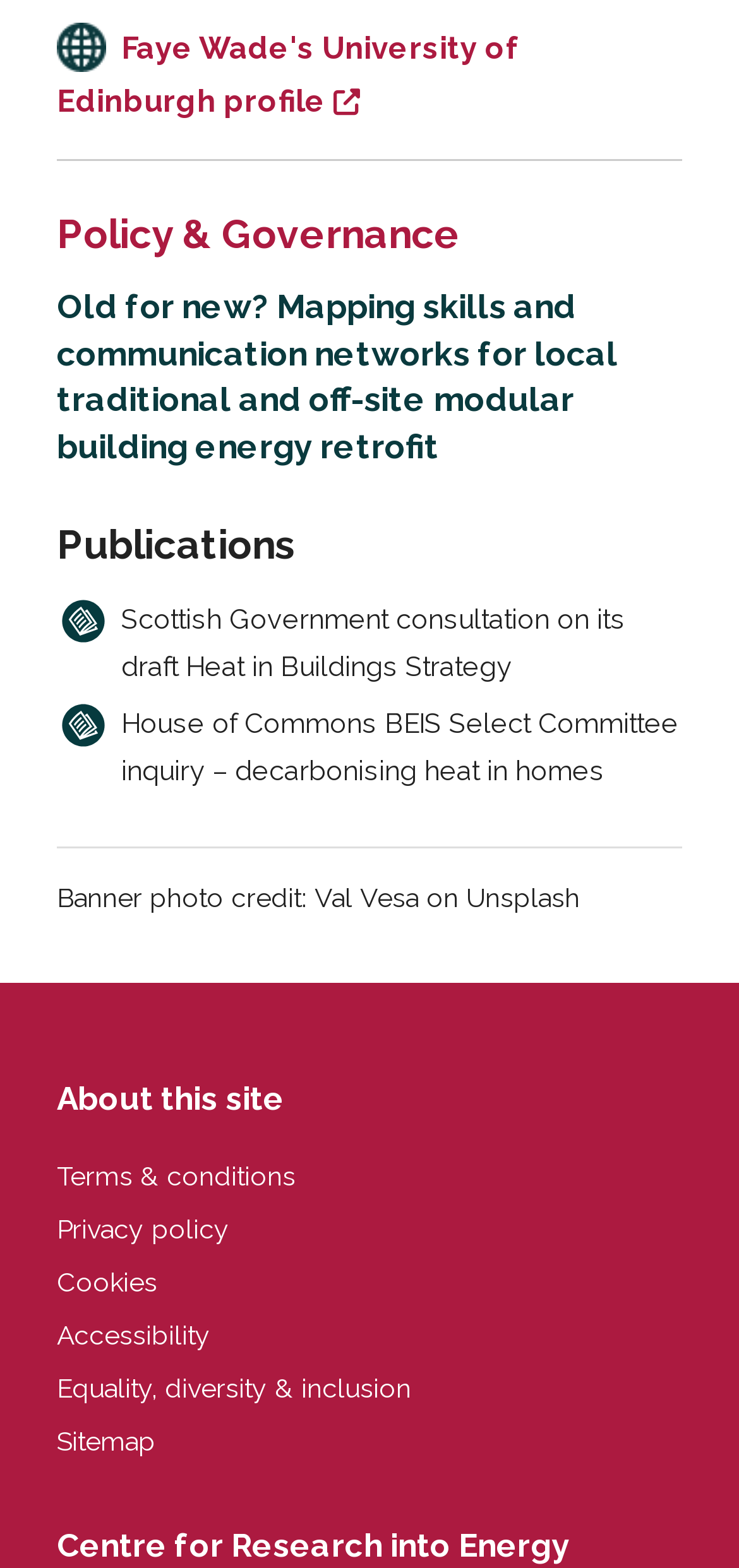Locate the bounding box coordinates of the element I should click to achieve the following instruction: "Visit Accessibility page".

[0.077, 0.842, 0.285, 0.861]